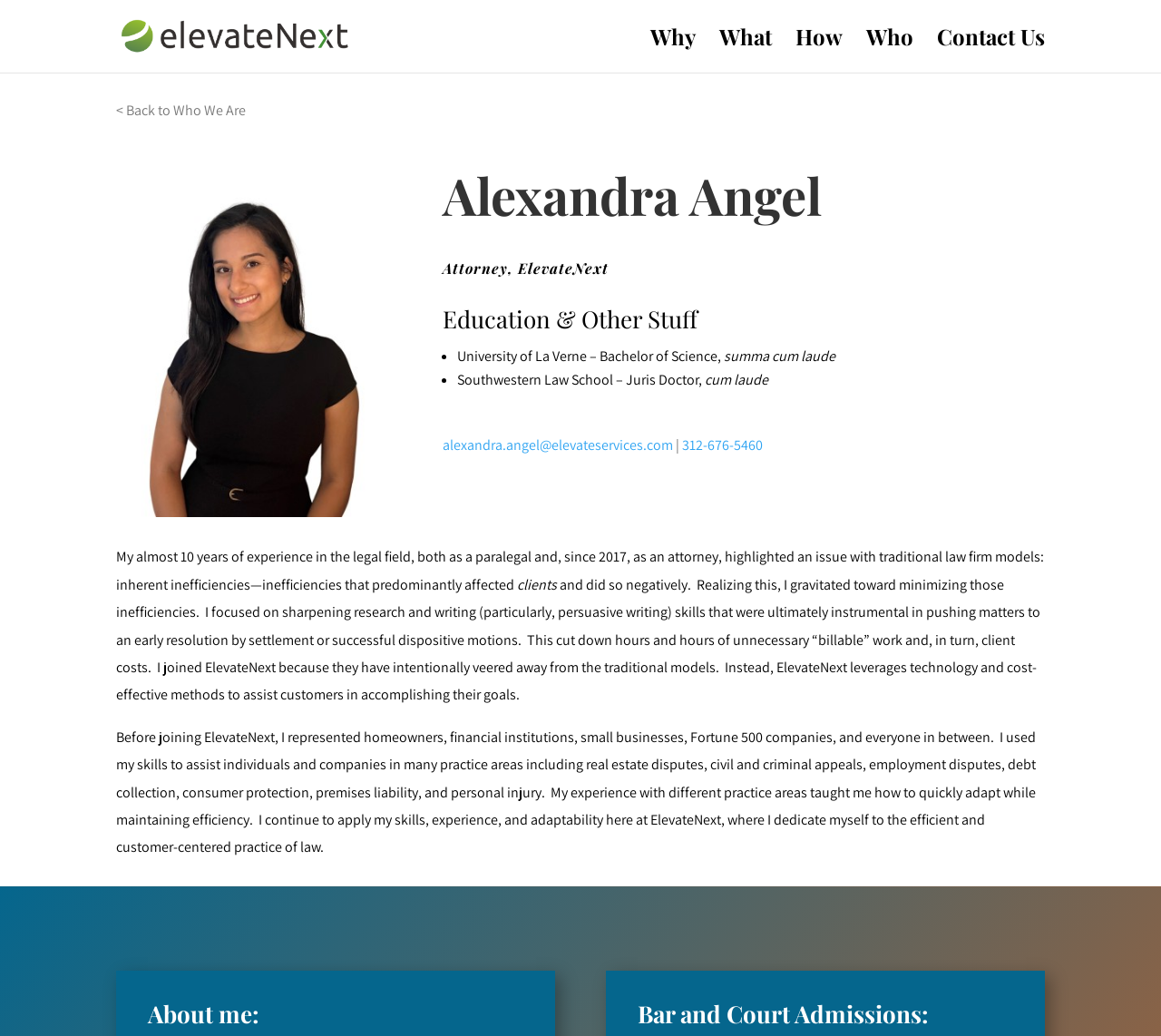Using the format (top-left x, top-left y, bottom-right x, bottom-right y), provide the bounding box coordinates for the described UI element. All values should be floating point numbers between 0 and 1: Contact Us

[0.807, 0.029, 0.9, 0.07]